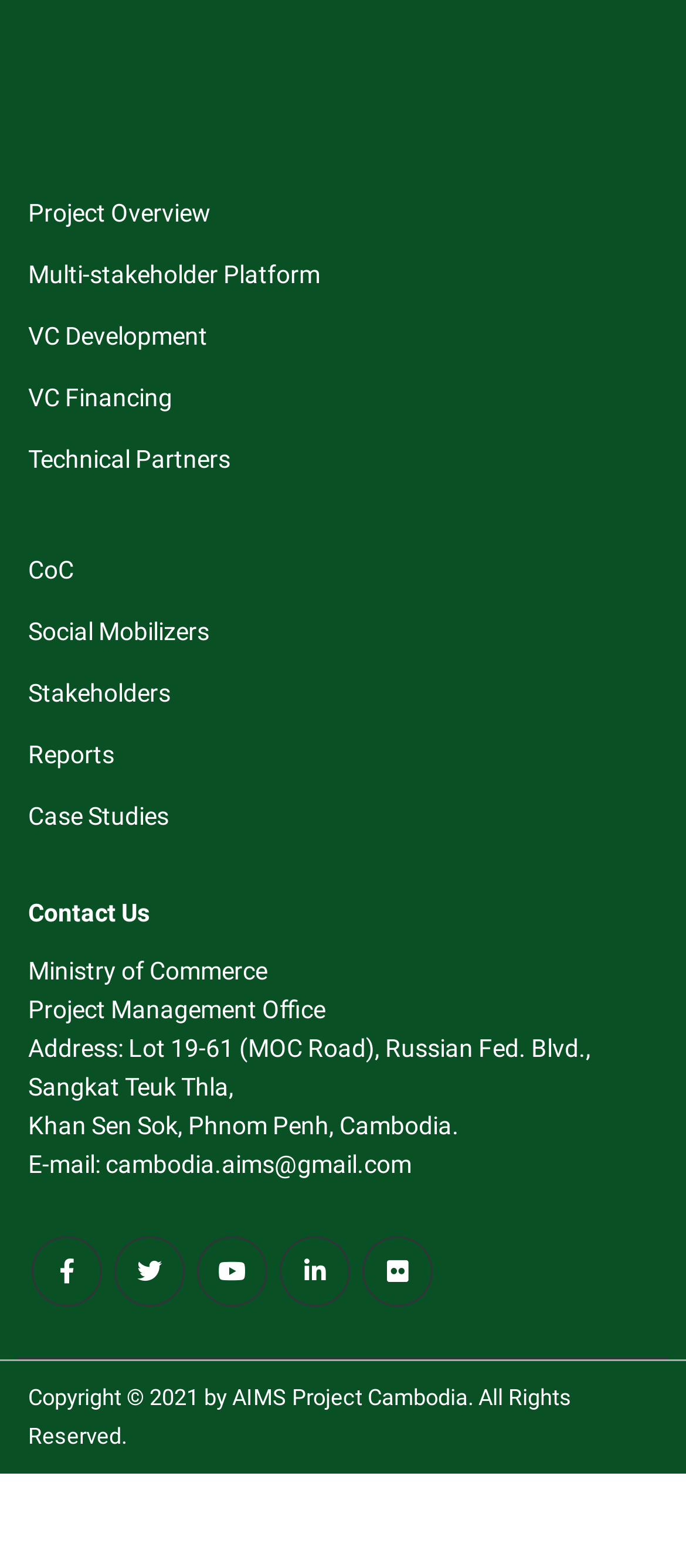Using the webpage screenshot and the element description Facebook, determine the bounding box coordinates. Specify the coordinates in the format (top-left x, top-left y, bottom-right x, bottom-right y) with values ranging from 0 to 1.

[0.046, 0.788, 0.149, 0.833]